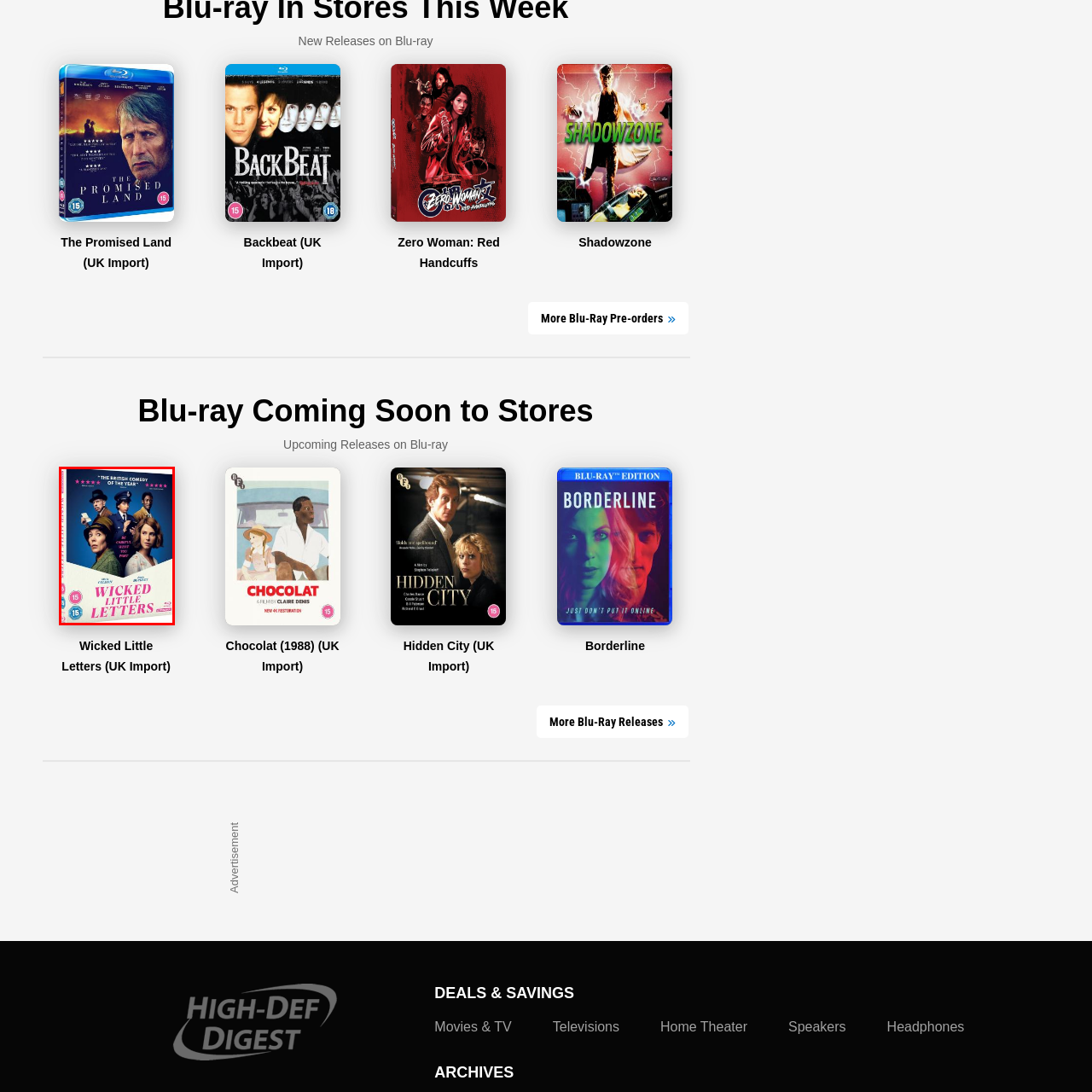What is the title of the film?
Consider the portion of the image within the red bounding box and answer the question as detailed as possible, referencing the visible details.

The title of the film is prominently displayed at the bottom of the cover art in a playful font, which is 'Wicked Little Letters'.